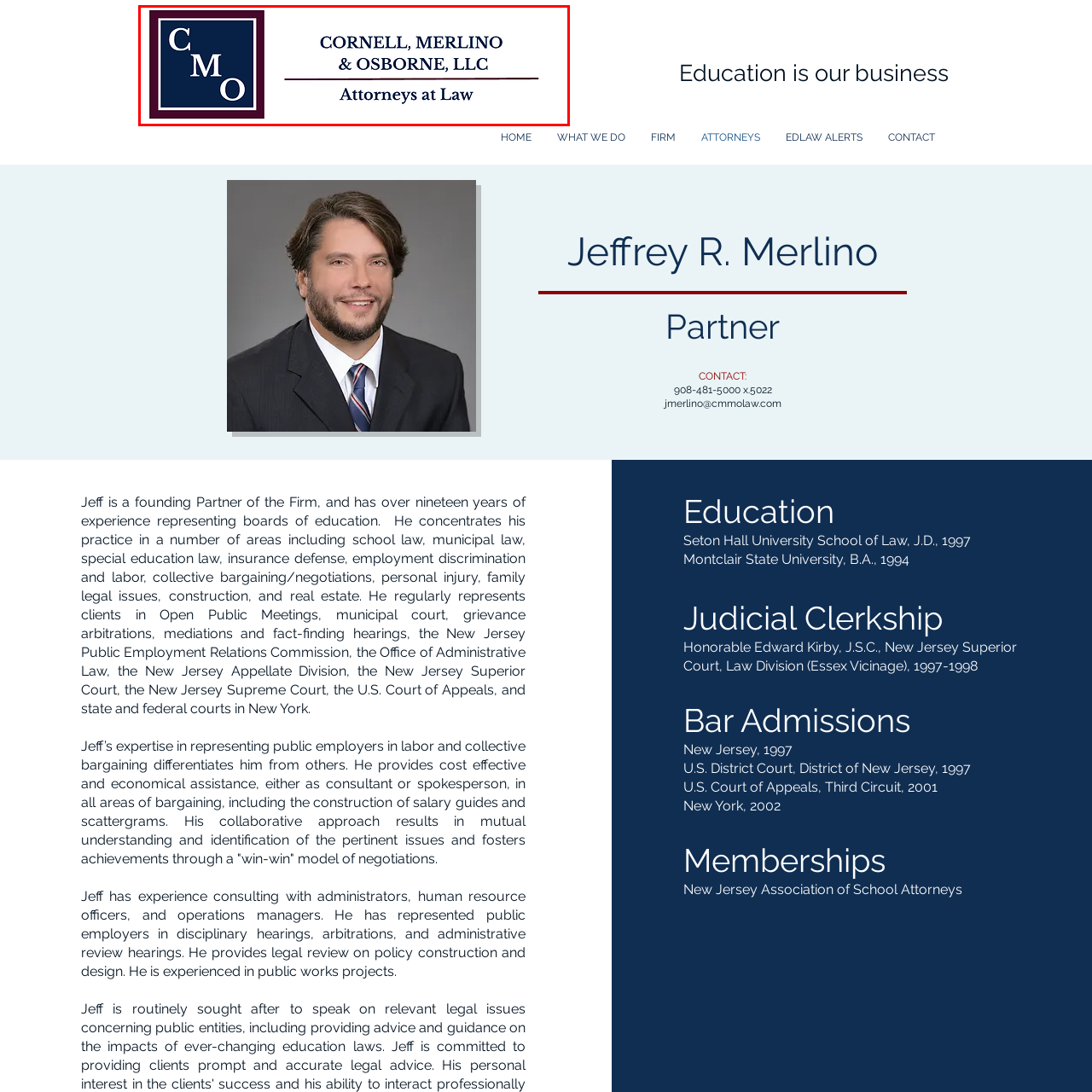Examine the image within the red border and provide a concise answer: What attributes are conveyed by the classic color scheme?

Trust and reliability